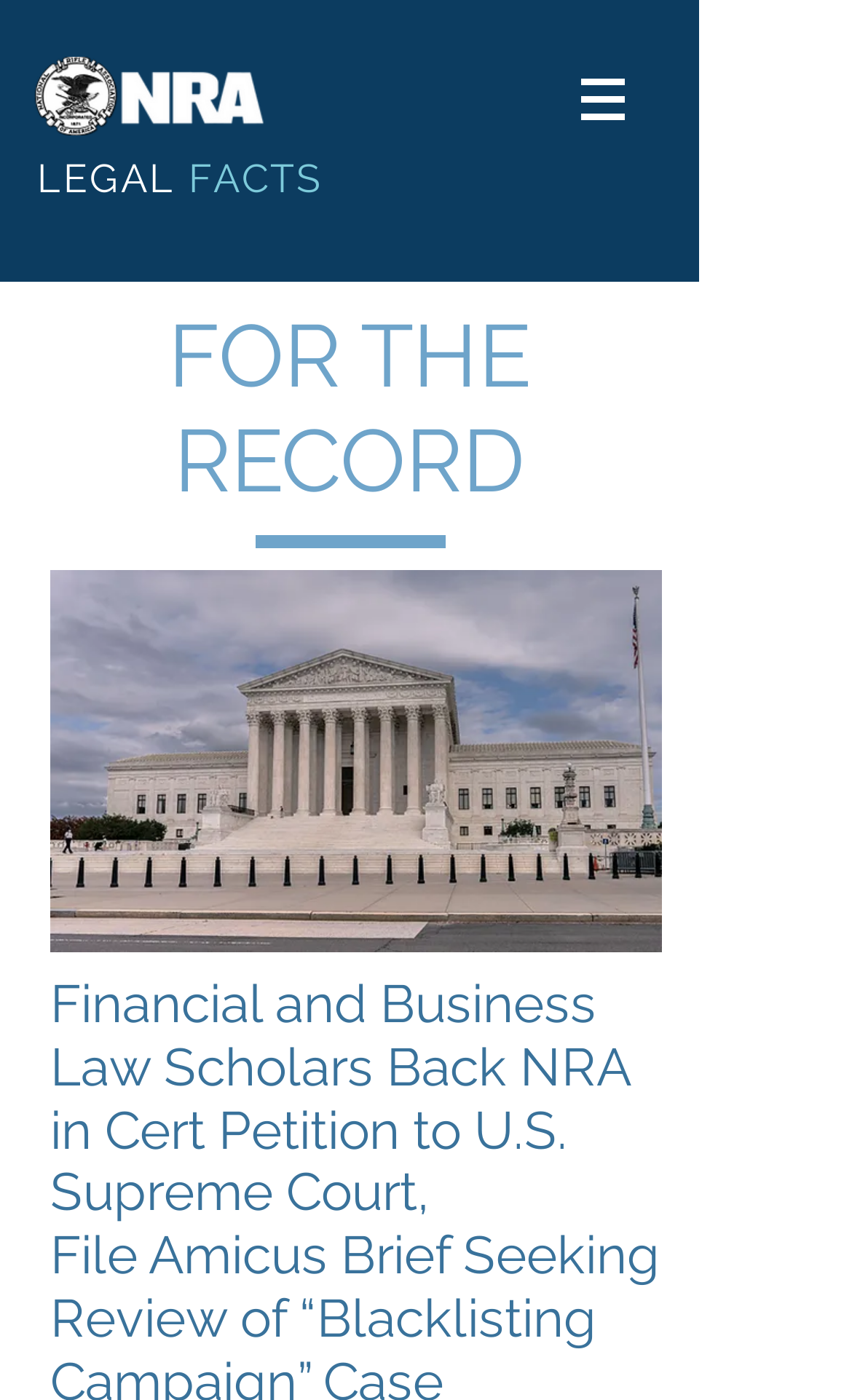Describe every aspect of the webpage in a detailed manner.

The webpage appears to be a press release page from the NRA, with a focus on legal facts. At the top left, there is a logo image of "MyCleanNRA" with a cropped version of the image. 

To the right of the logo, there is a navigation menu labeled "Site" with a button that has a popup menu. The button is accompanied by a small image. 

Below the navigation menu, there is a large heading that reads "LEGAL FACTS" in bold font, which is a link. 

Further down the page, there is another heading that reads "FOR THE RECORD". Below this heading, there is a large image attributed to Adam Michael Szuscik, taking up a significant portion of the page.